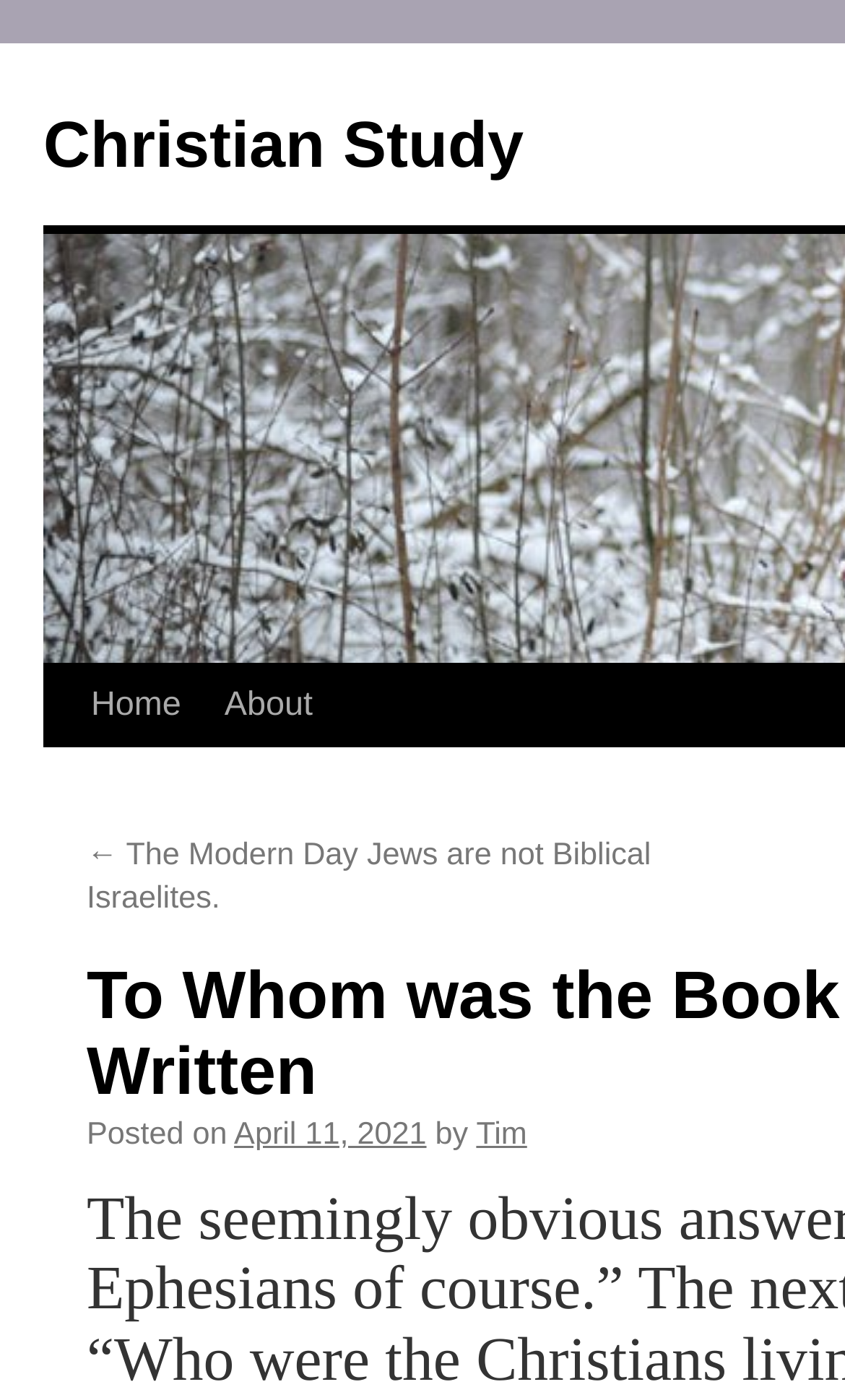Answer the question in one word or a short phrase:
What is the purpose of the 'Skip to content' link?

To skip navigation